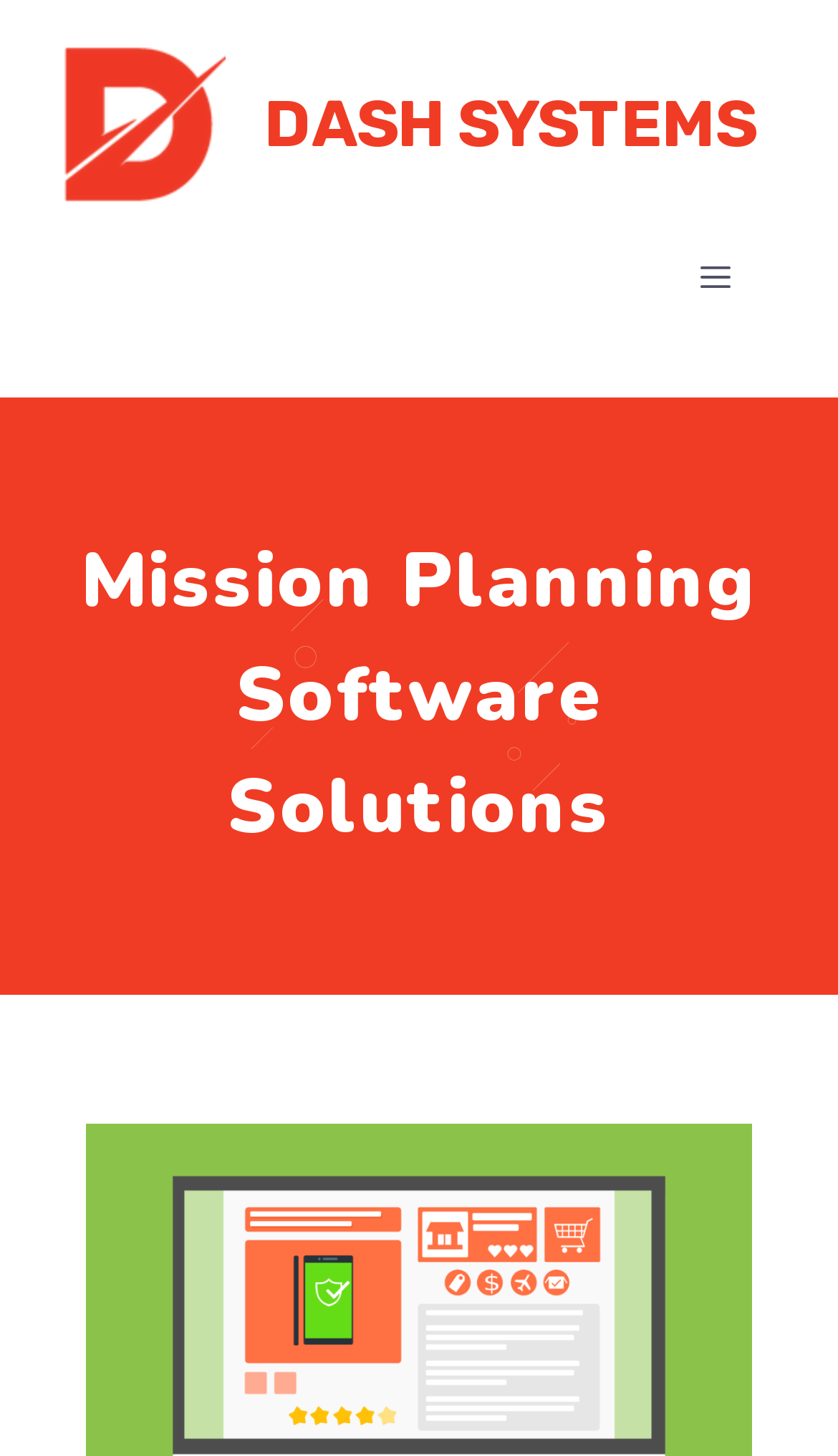How many links are there in the banner?
Using the image as a reference, answer with just one word or a short phrase.

2